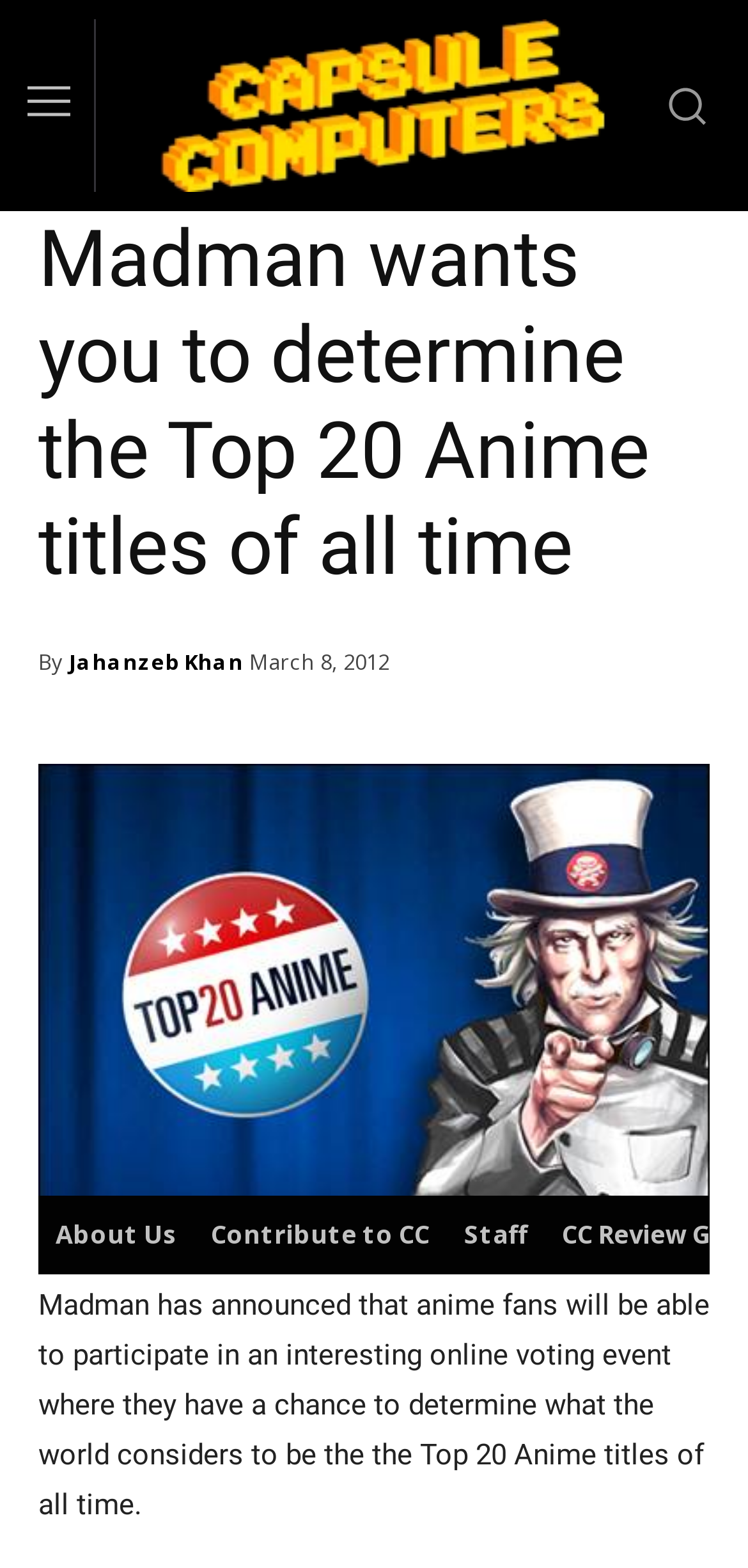Please give a succinct answer using a single word or phrase:
What is the name of the website?

Capsule Computers